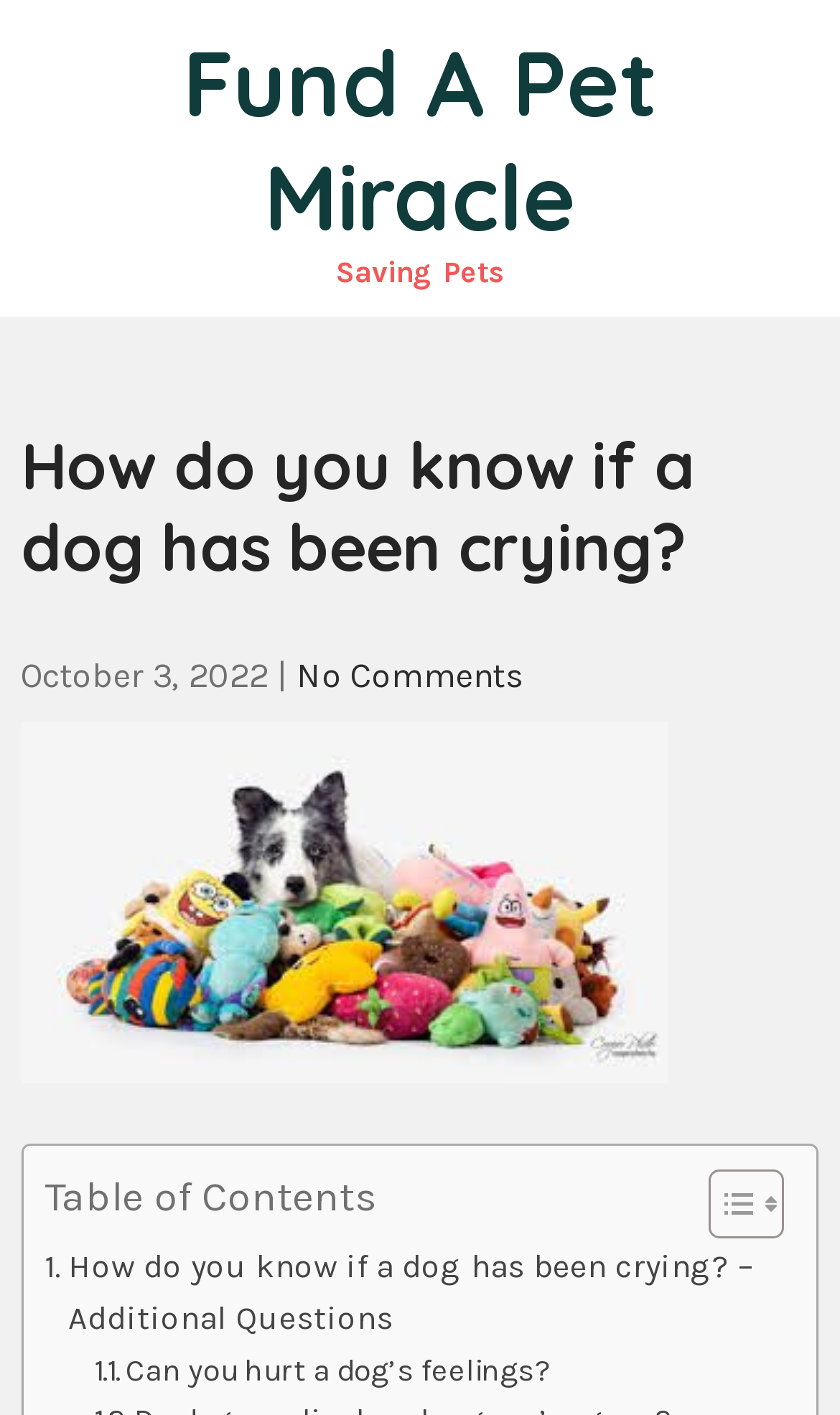Answer with a single word or phrase: 
When was the article published?

October 3, 2022